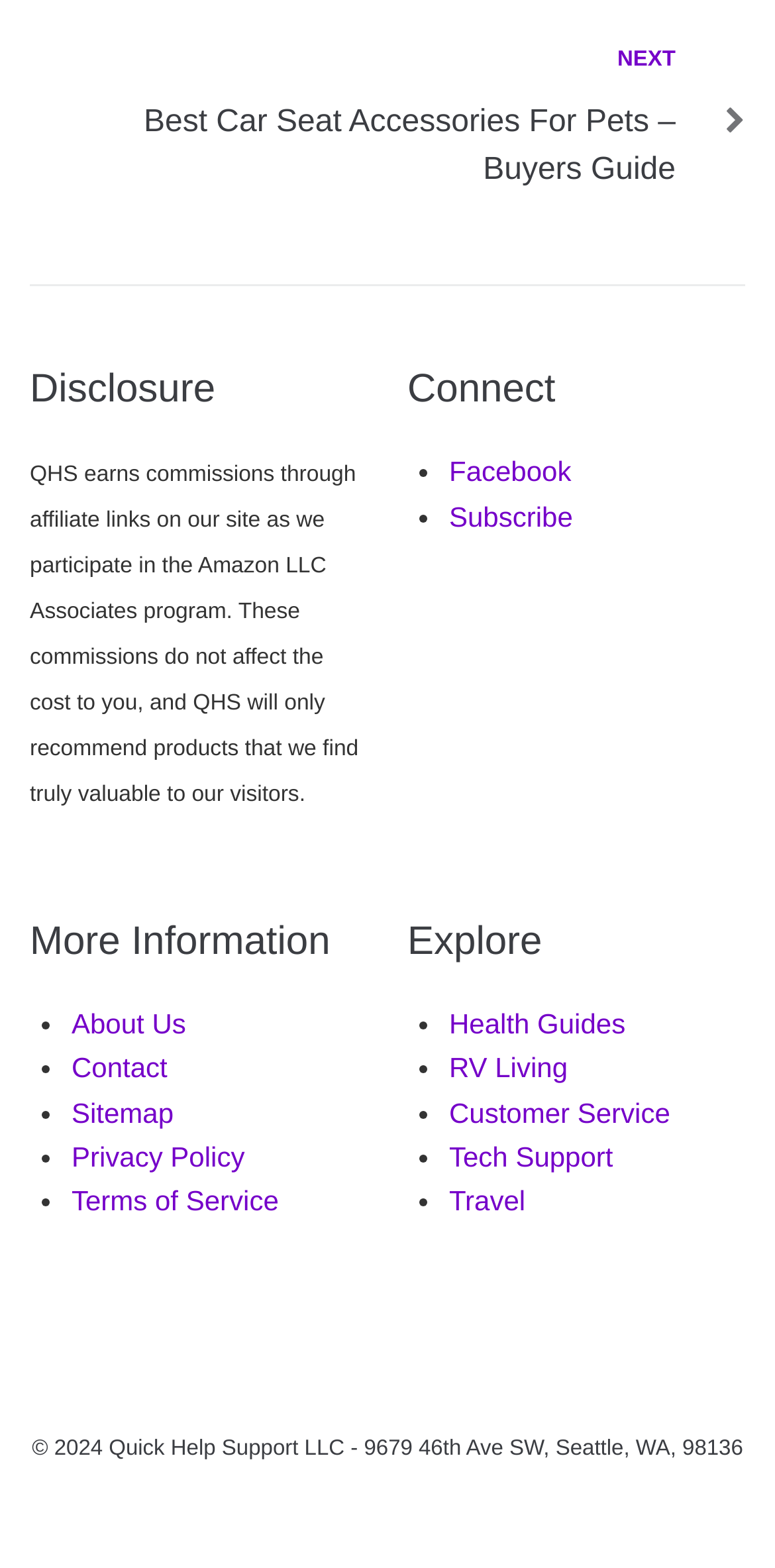Pinpoint the bounding box coordinates of the element to be clicked to execute the instruction: "Explore the health guides".

[0.579, 0.642, 0.807, 0.663]